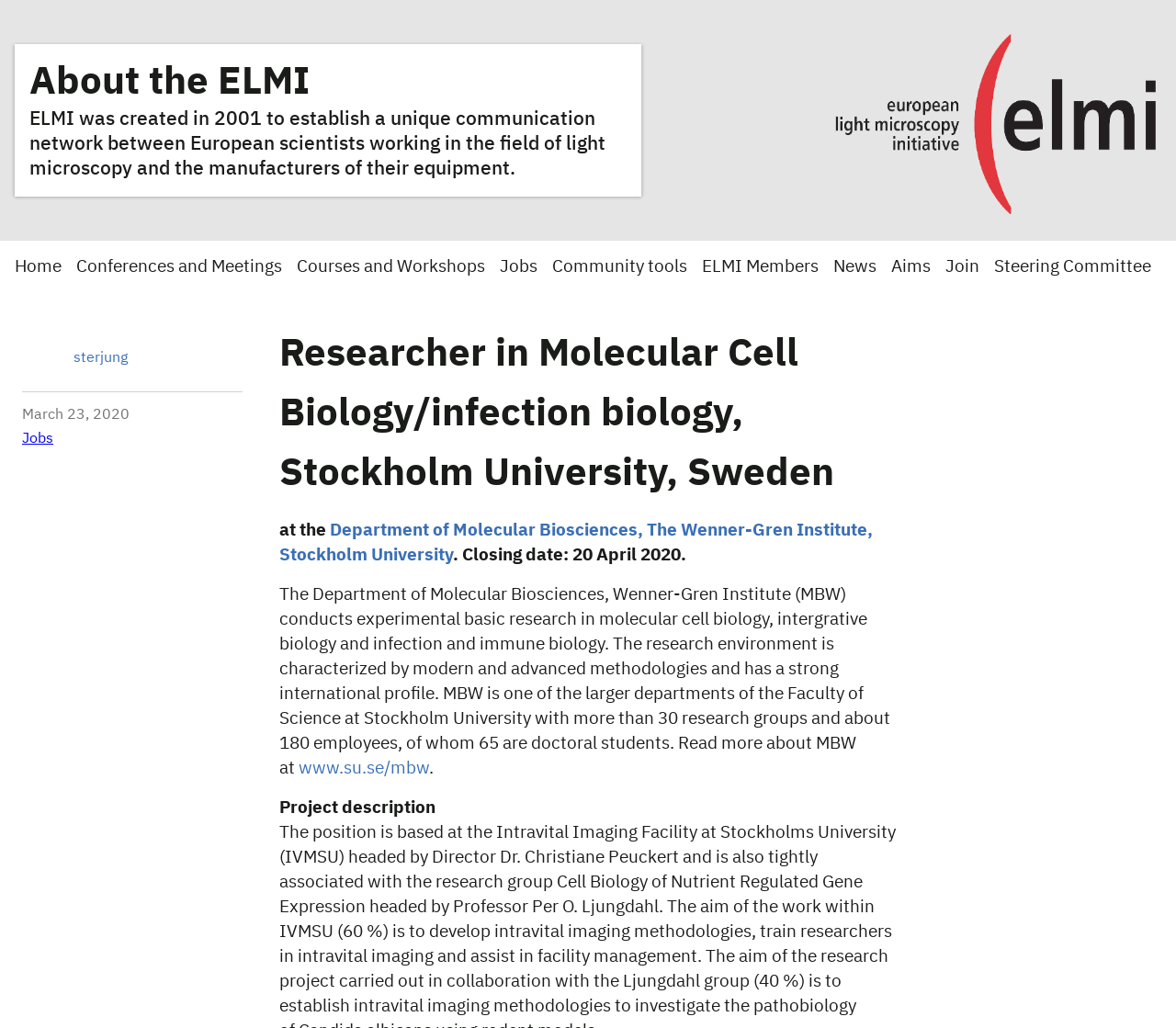What is the name of the institute where the researcher works?
Make sure to answer the question with a detailed and comprehensive explanation.

I found the answer by looking at the text that describes the researcher's affiliation, which is 'at the Department of Molecular Biosciences, The Wenner-Gren Institute, Stockholm University'.